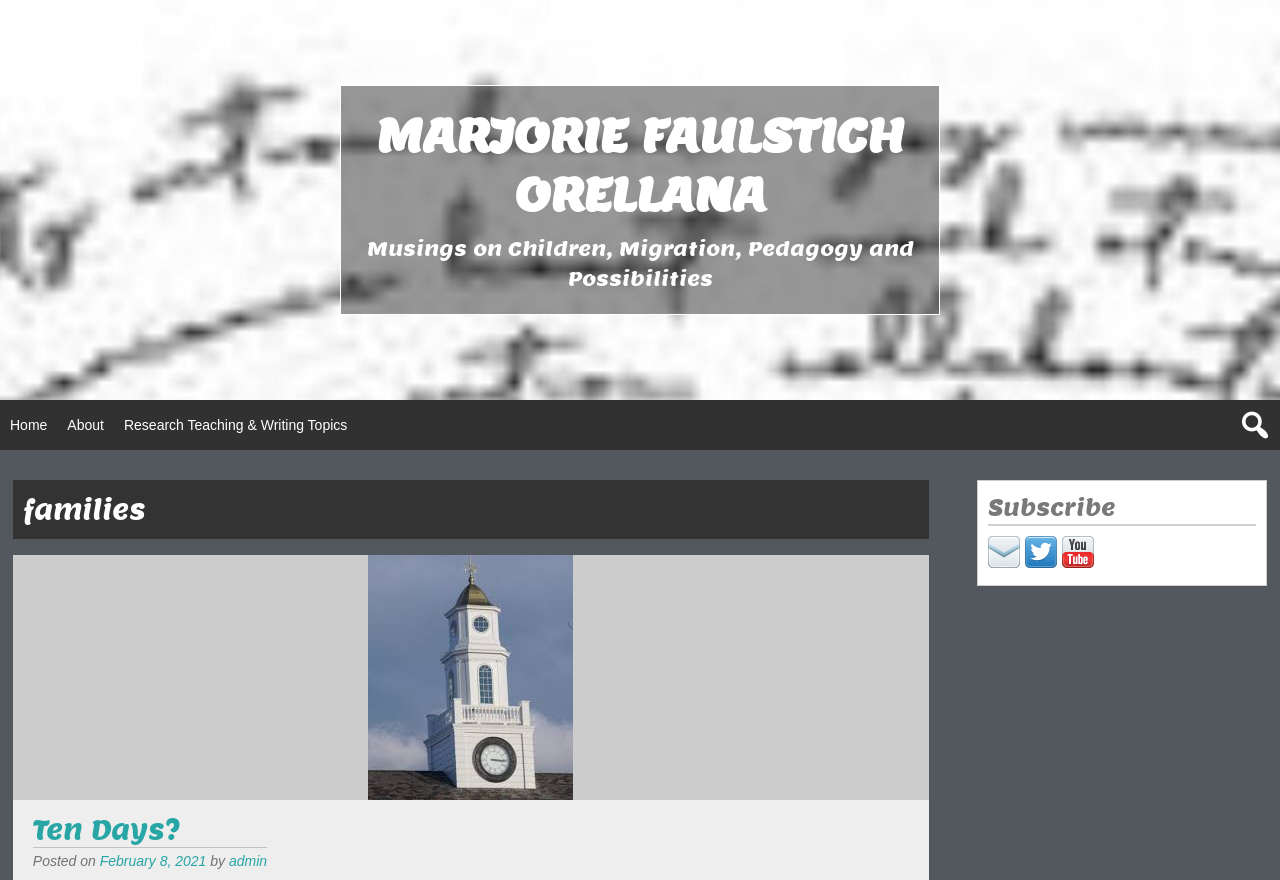What is the name of the author?
Look at the screenshot and respond with one word or a short phrase.

Marjorie Faulstich Orellana